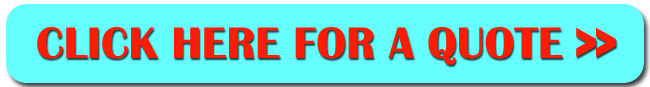Offer a detailed explanation of the image.

The image titled "Coving Installation Quotes in East Runton Norfolk" highlights the professional services available for coving installations in the East Runton area. It emphasizes the aesthetic and practical benefits of installing plaster covings and cornices, showcasing how these architectural details can enhance a home's appearance while being durable and versatile. The image, along with the accompanying call to action, encourages potential customers to request a quote, making it easy for homeowners to explore quality coving options tailored to their needs.